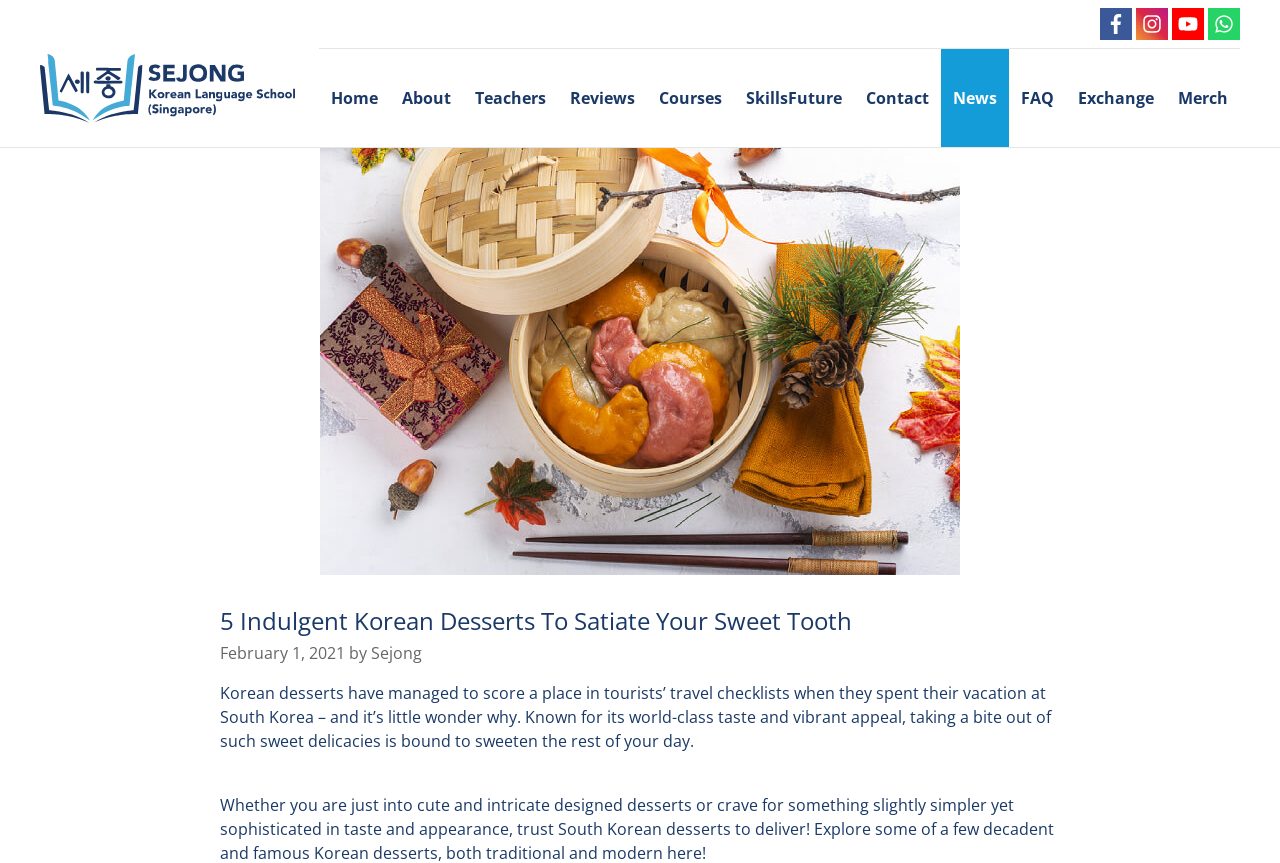Determine the main headline of the webpage and provide its text.

5 Indulgent Korean Desserts To Satiate Your Sweet Tooth